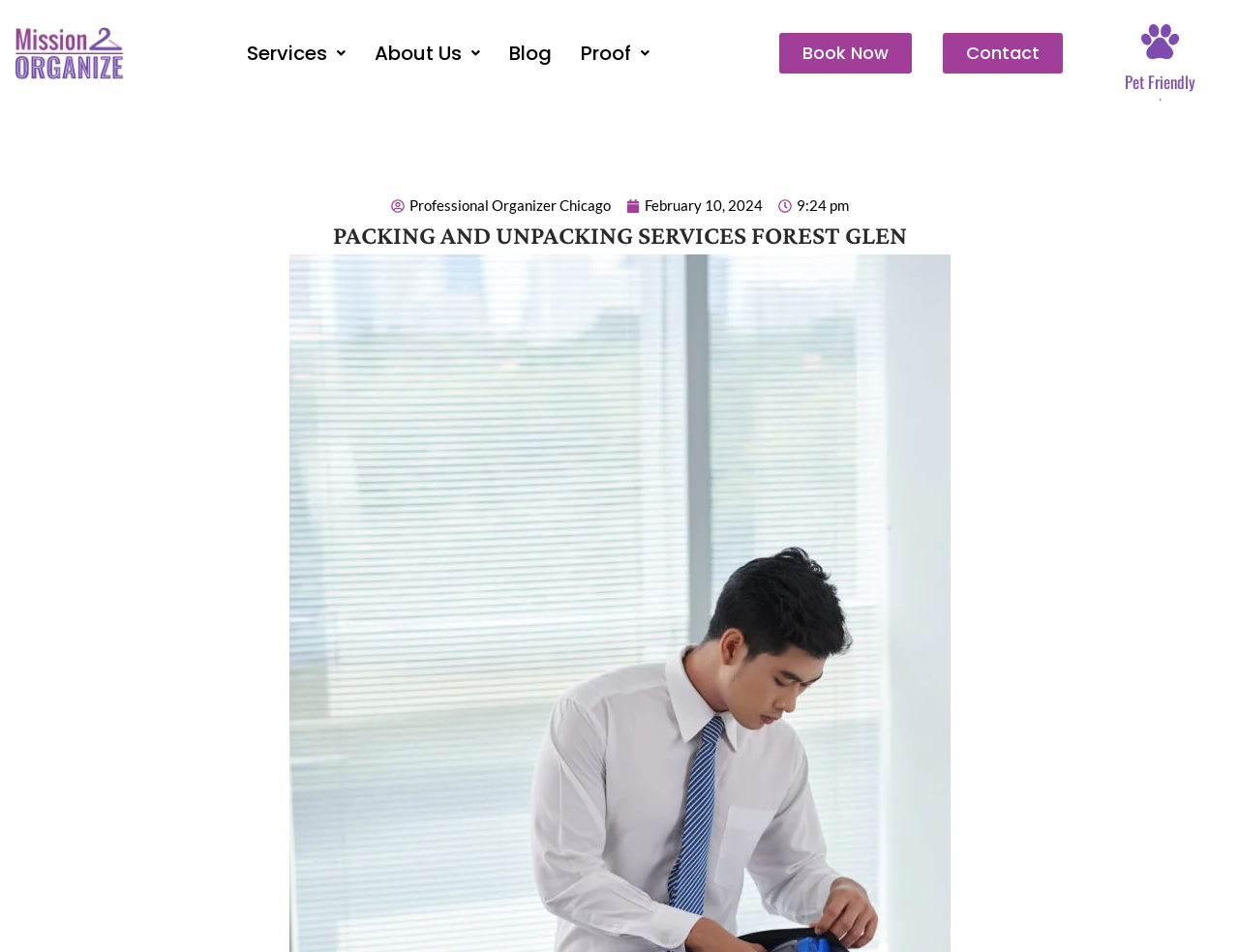Please identify the primary heading on the webpage and return its text.

PACKING AND UNPACKING SERVICES FOREST GLEN